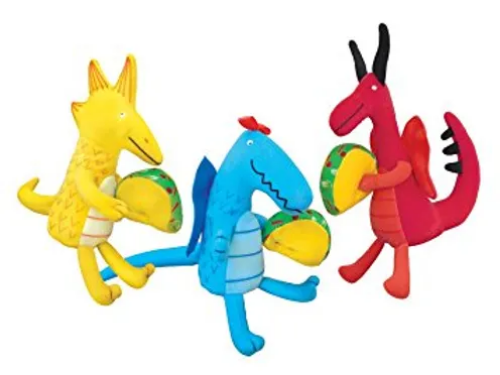What are the dragons holding in the image?
Look at the image and answer the question using a single word or phrase.

Tacos